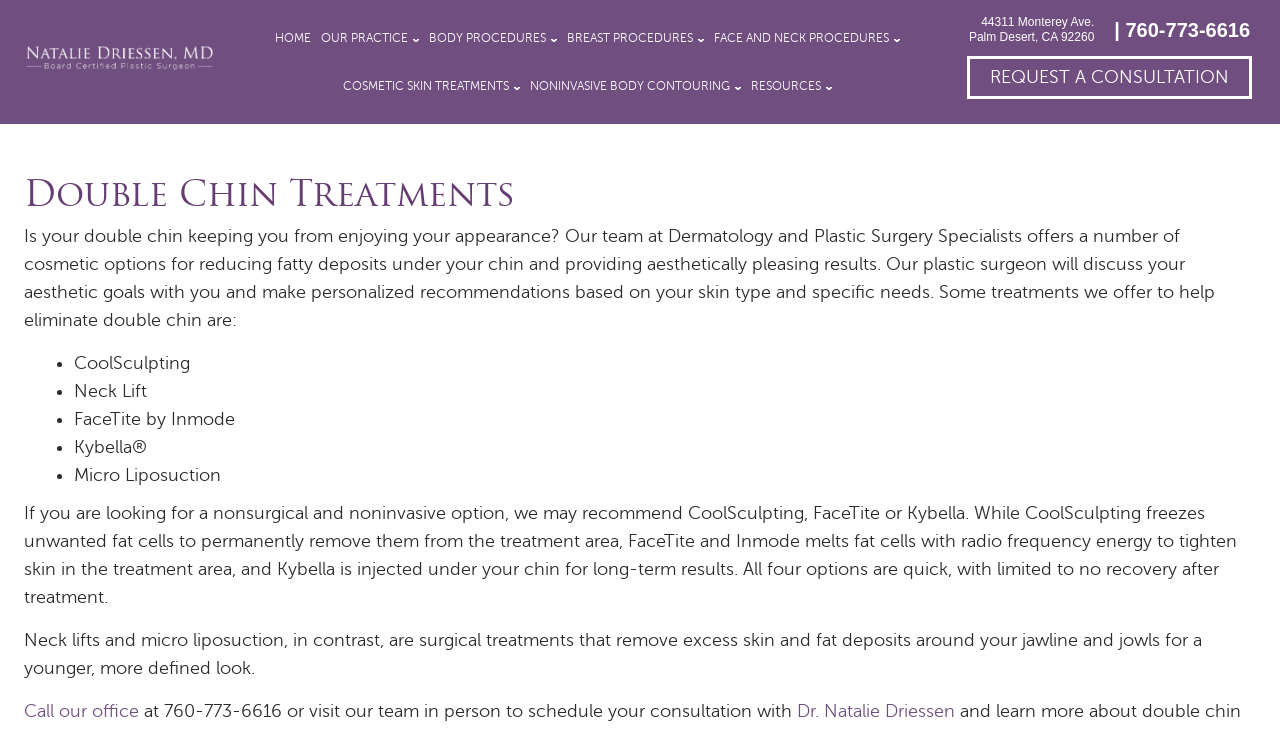Please respond to the question using a single word or phrase:
What are the non-surgical options for double chin treatment?

CoolSculpting, FaceTite, Kybella